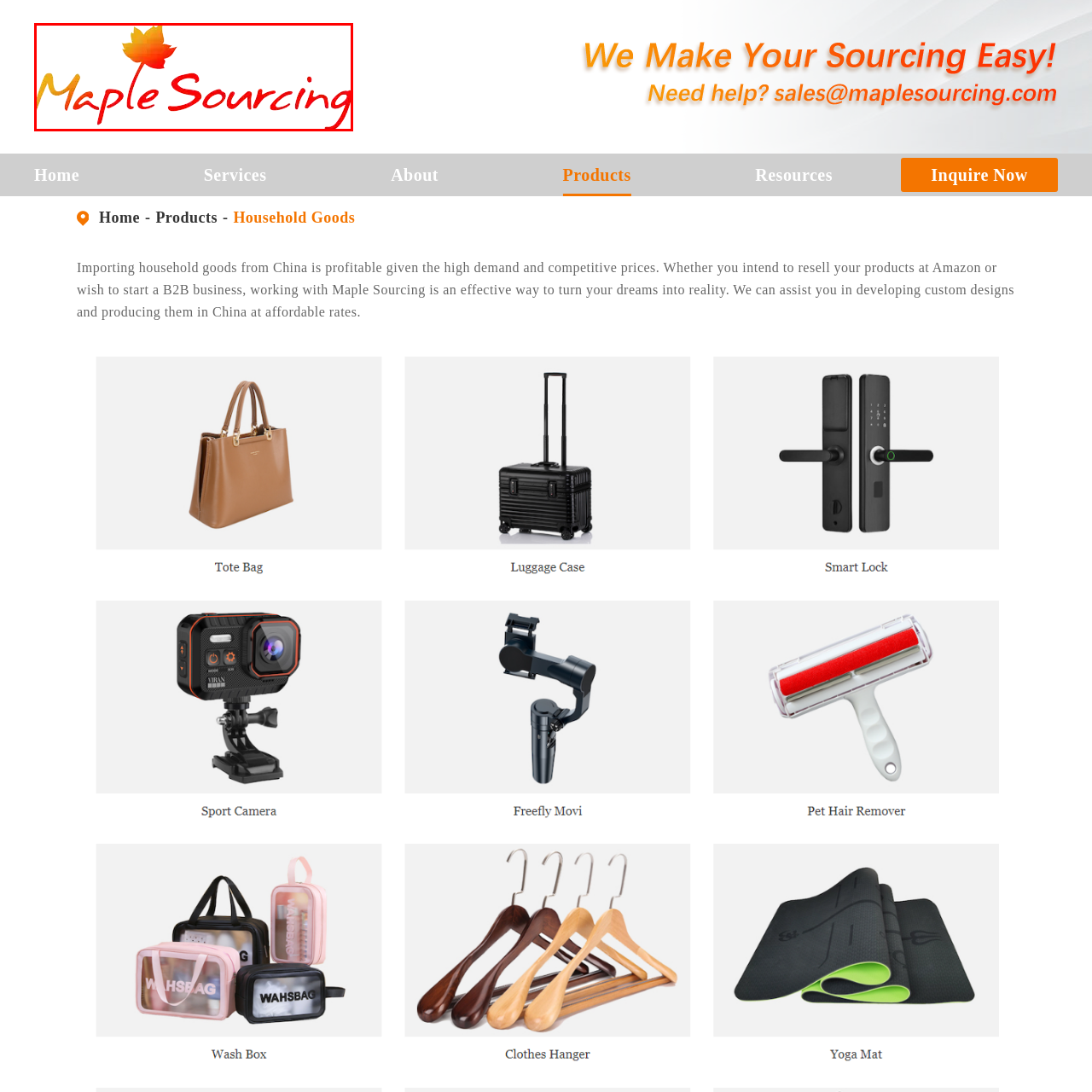What is the shape incorporated in the logo?
Please focus on the image surrounded by the red bounding box and provide a one-word or phrase answer based on the image.

Maple leaf